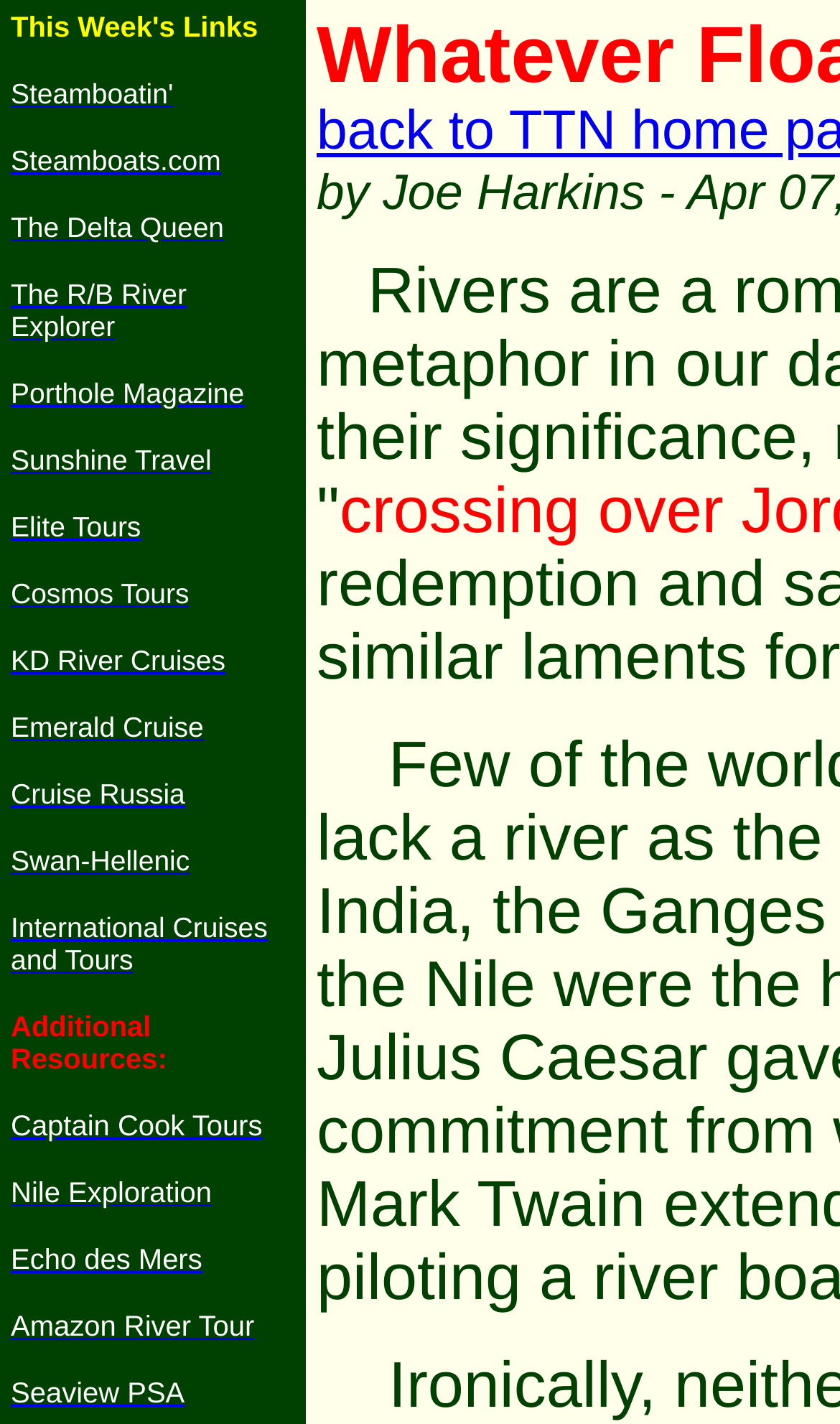How many links are there on this webpage?
Based on the screenshot, answer the question with a single word or phrase.

19